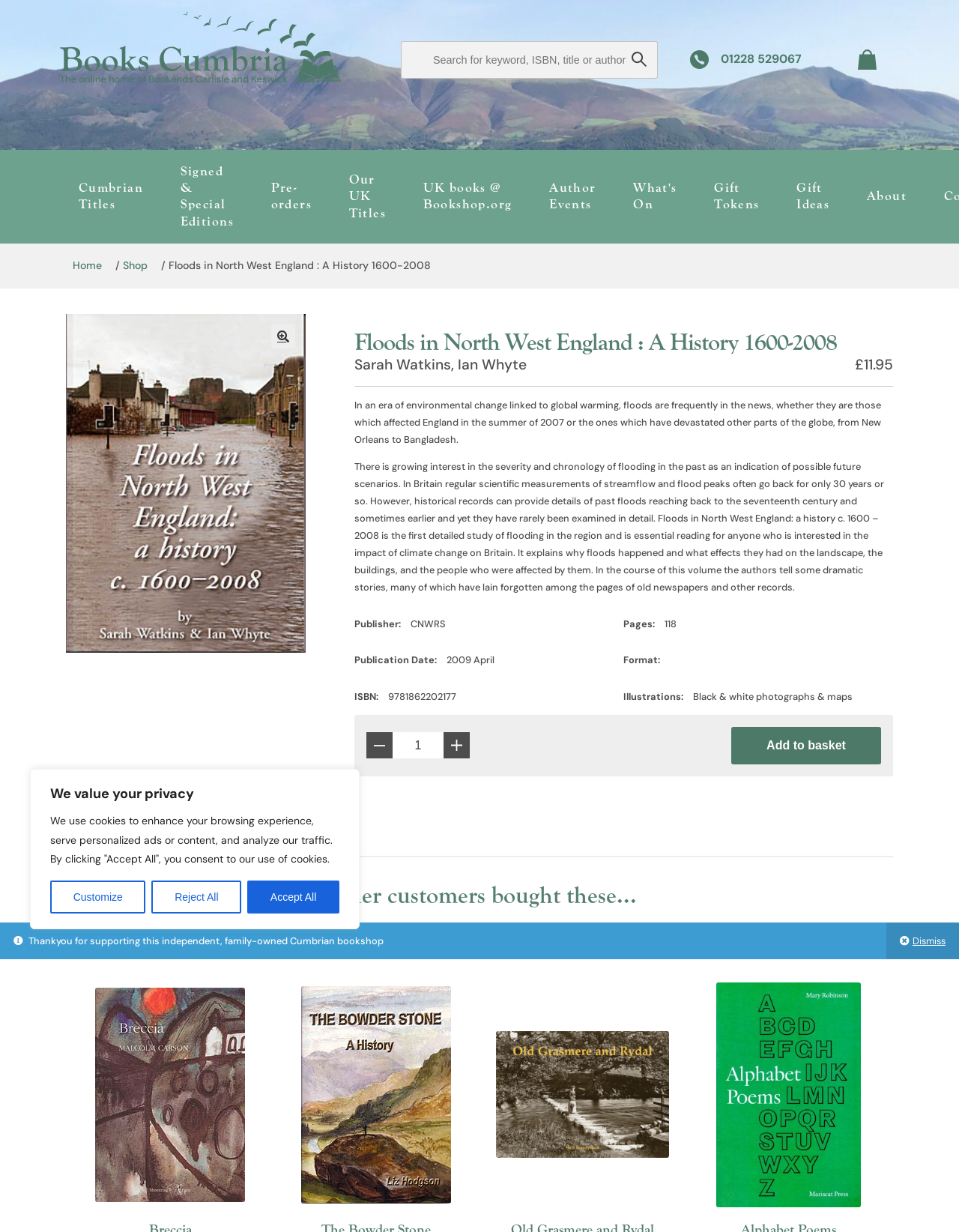Indicate the bounding box coordinates of the element that must be clicked to execute the instruction: "Call the bookshop". The coordinates should be given as four float numbers between 0 and 1, i.e., [left, top, right, bottom].

[0.688, 0.03, 0.868, 0.067]